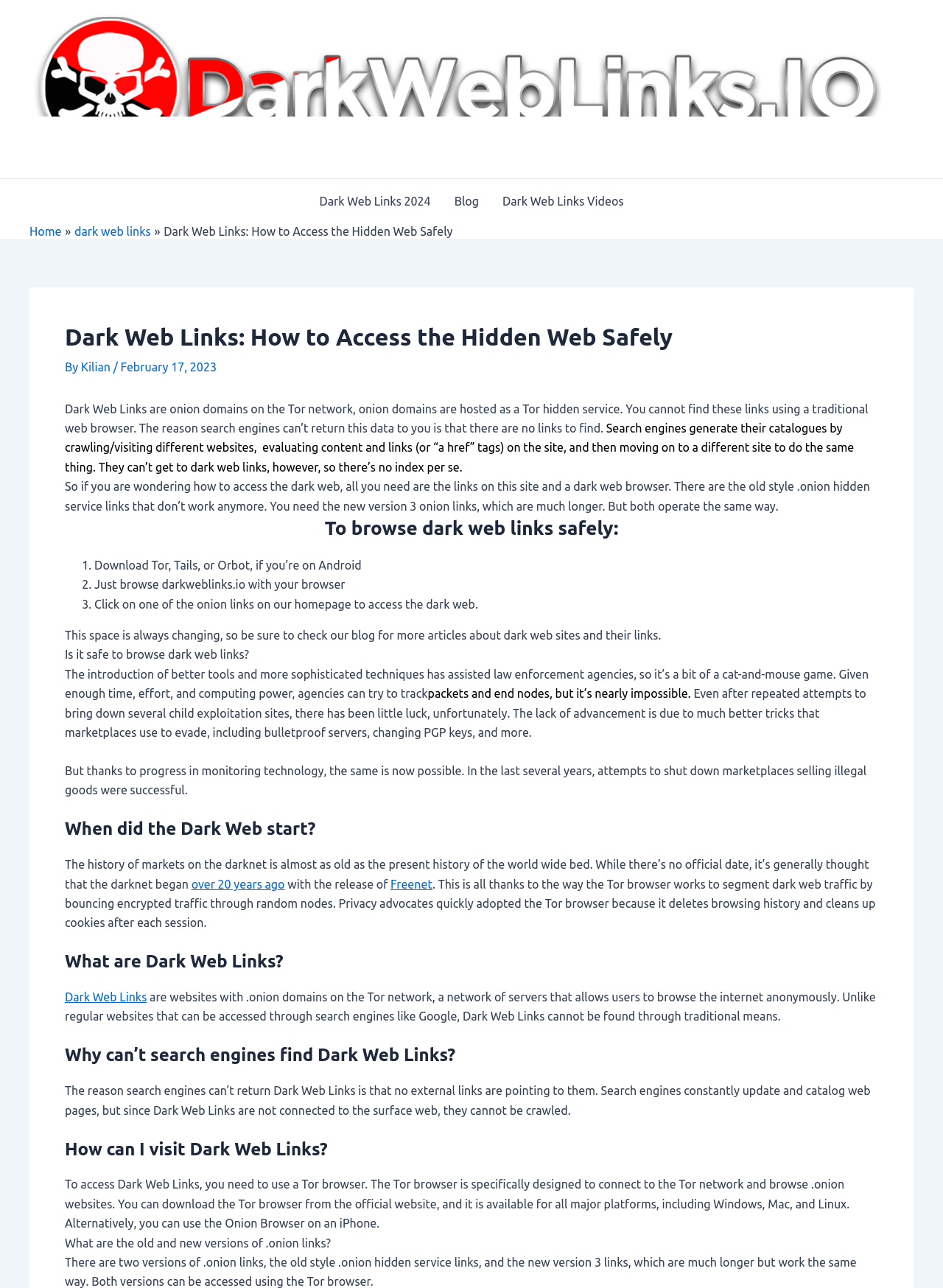How do search engines generate their catalogues?
Examine the screenshot and reply with a single word or phrase.

By crawling/visiting websites